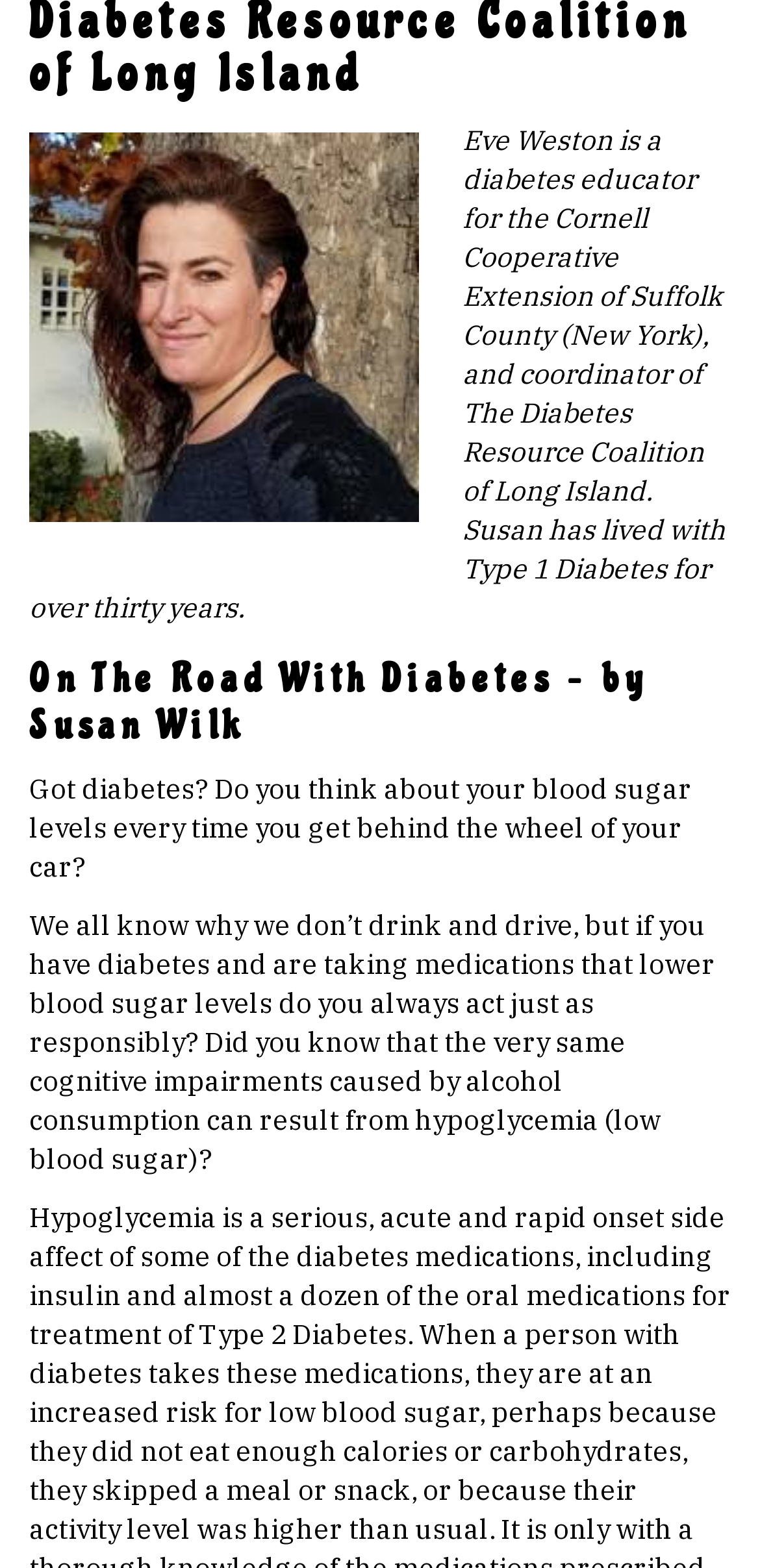Using the description: "News You can Use", identify the bounding box of the corresponding UI element in the screenshot.

[0.115, 0.563, 0.518, 0.612]